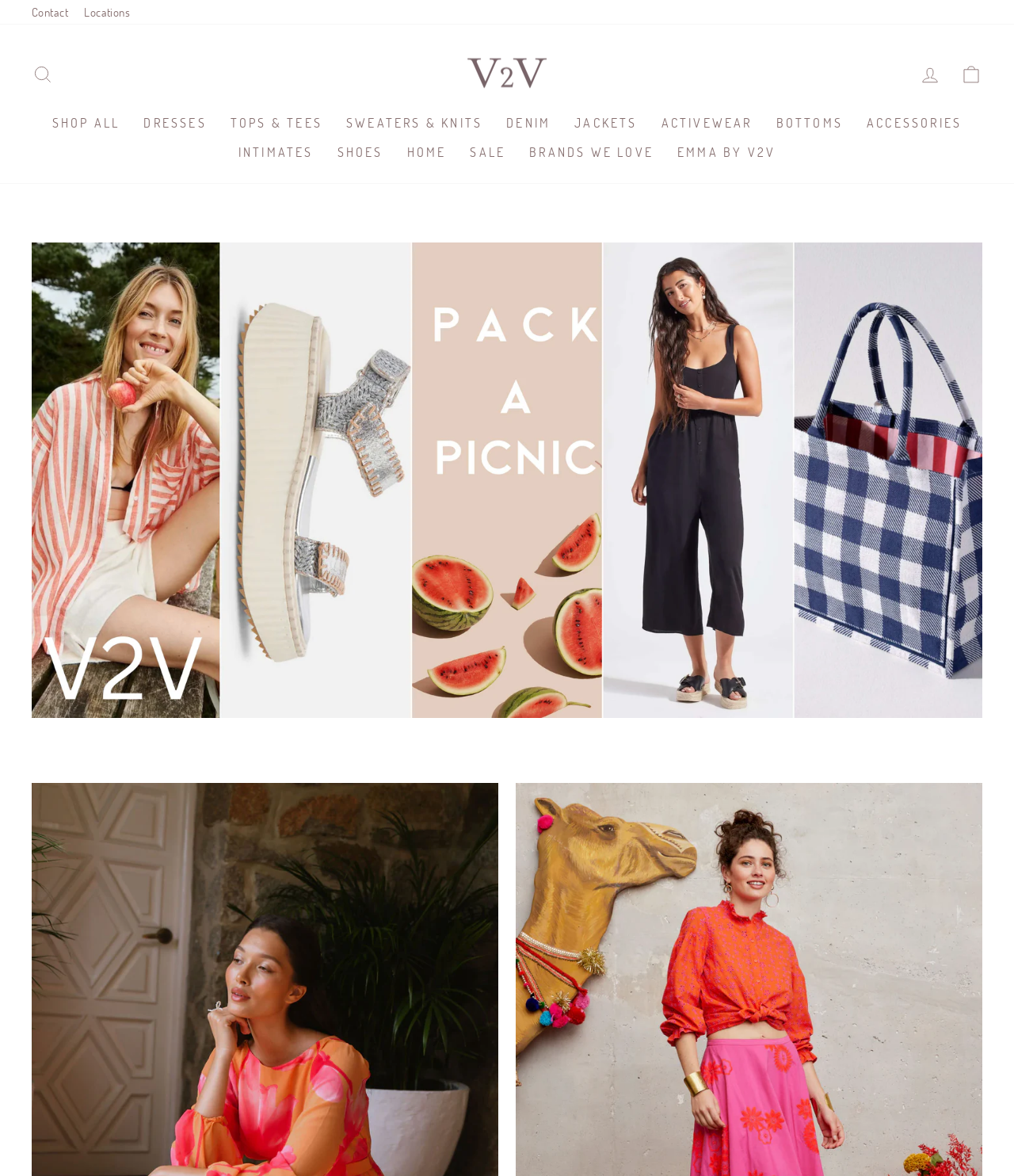What is the text of the main heading?
Can you offer a detailed and complete answer to this question?

I examined the heading element and found that its text is 'V2V V2V'.